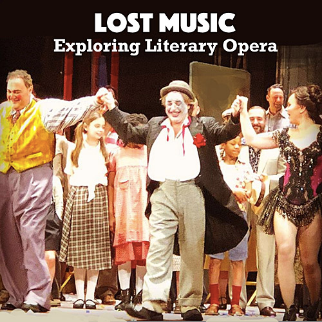What is the central figure wearing?
Give a detailed response to the question by analyzing the screenshot.

The central figure in the image is easily identifiable, and upon closer inspection, it can be seen that he is wearing a white shirt and traditional attire, complete with a hat, which adds to his charm and exuberance.